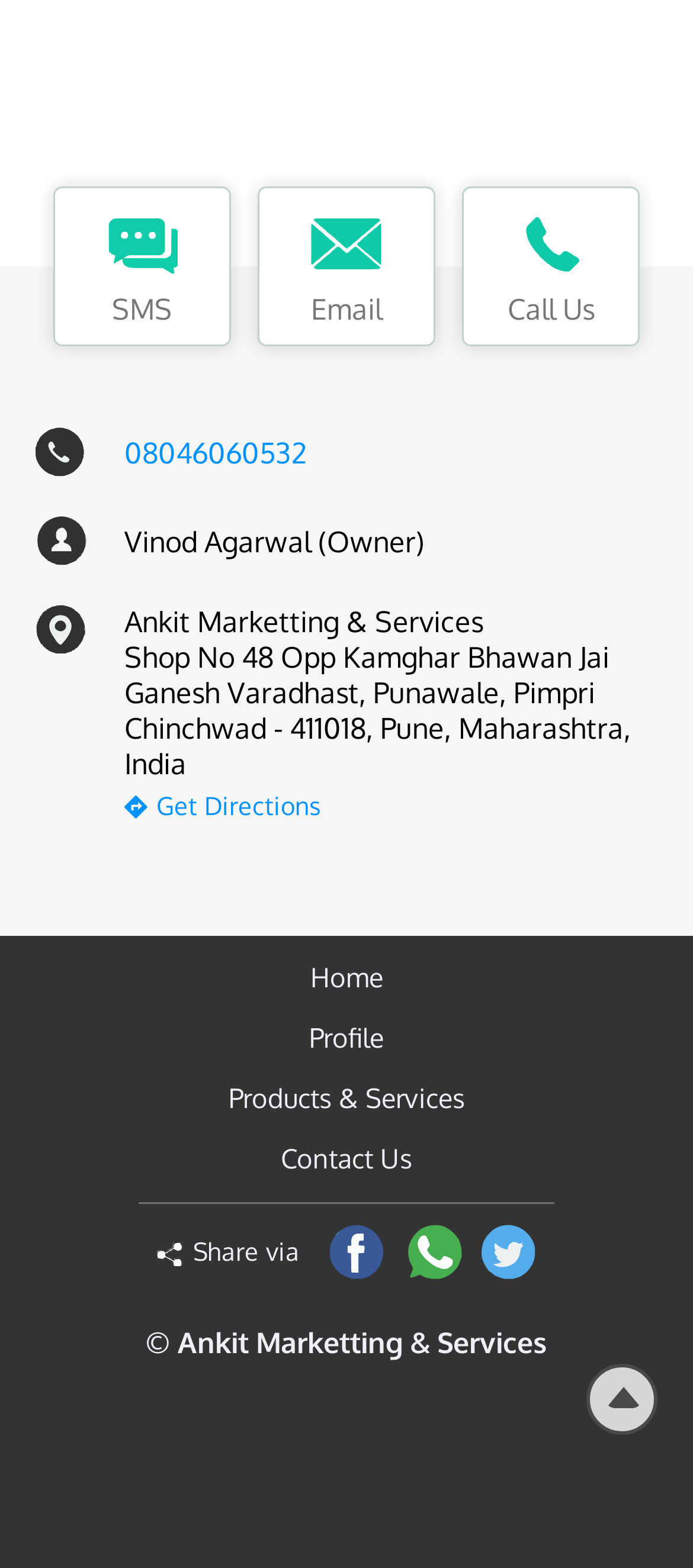Can you find the bounding box coordinates for the UI element given this description: "title="Search""? Provide the coordinates as four float numbers between 0 and 1: [left, top, right, bottom].

None